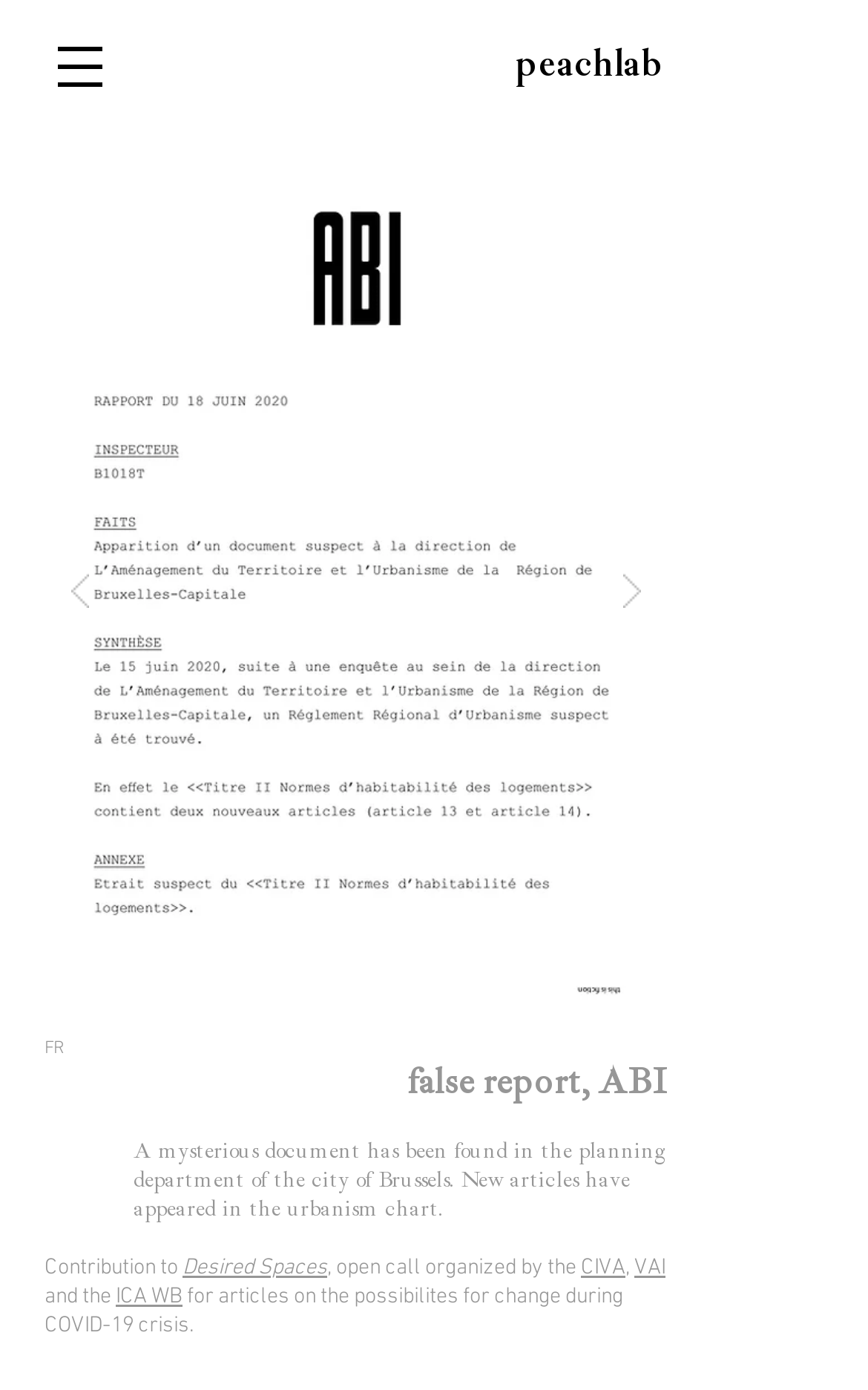Reply to the question with a brief word or phrase: What is the language of the webpage?

French